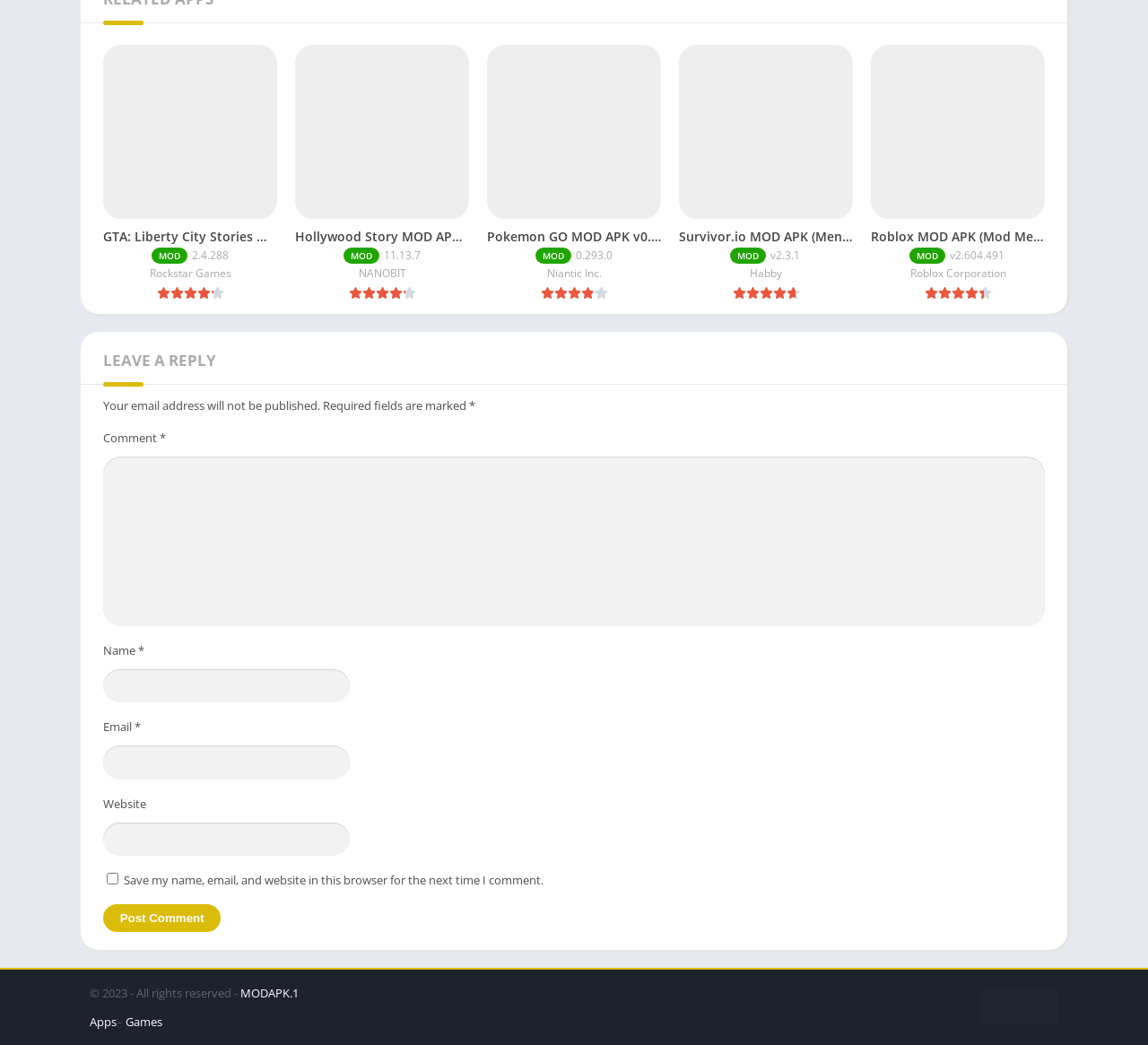Provide the bounding box coordinates for the UI element that is described as: "parent_node: Website name="url"".

[0.09, 0.787, 0.305, 0.819]